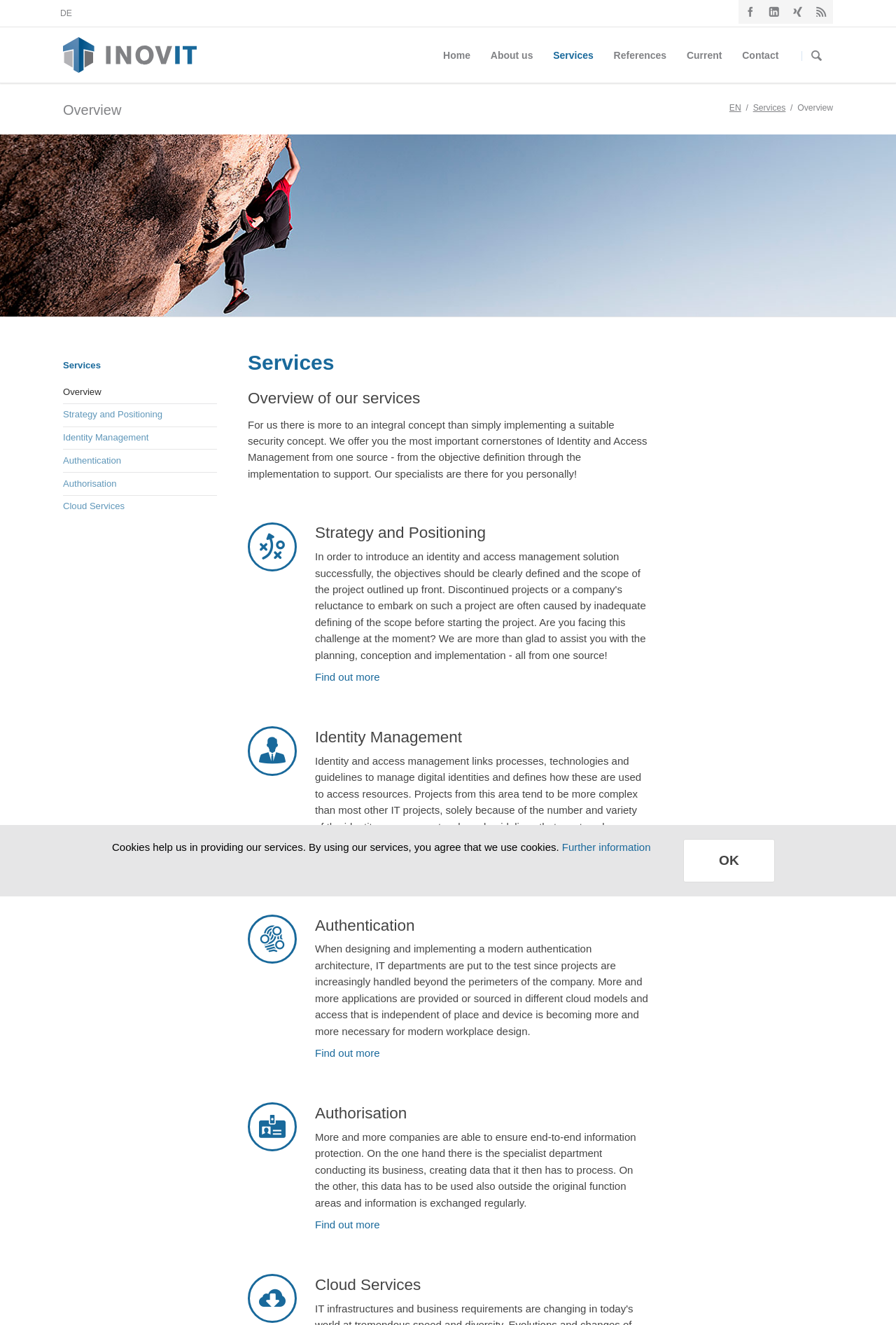What is the first service mentioned?
Please ensure your answer to the question is detailed and covers all necessary aspects.

I found the first service mentioned by looking at the links under the 'Services' heading and found that 'Strategy and Positioning' is the first one.